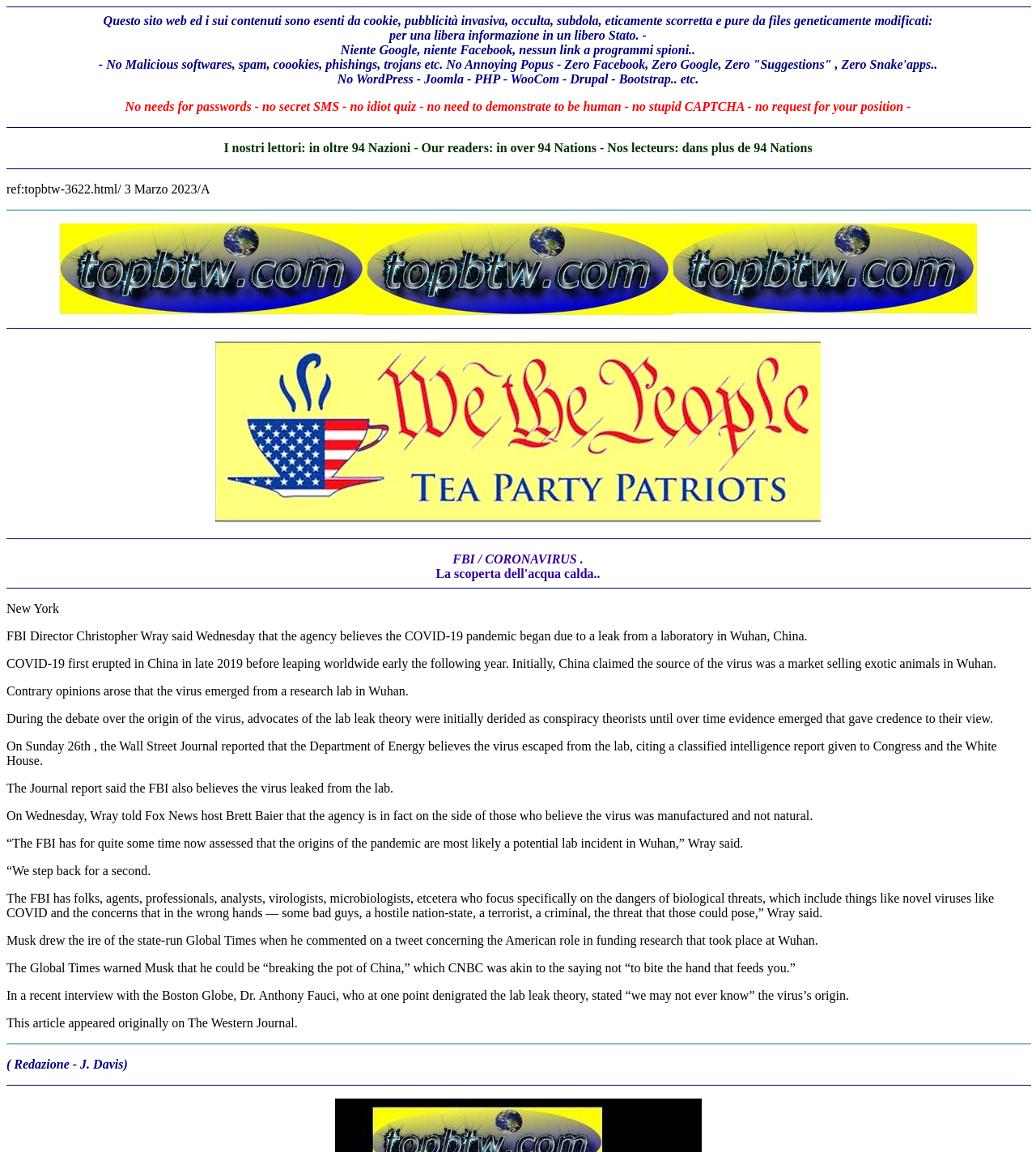Can you give a detailed response to the following question using the information from the image? What is the location mentioned in the article?

The article mentions Wuhan, China as the location where the COVID-19 pandemic originated, and also mentions New York as the location of the FBI Director's statement.